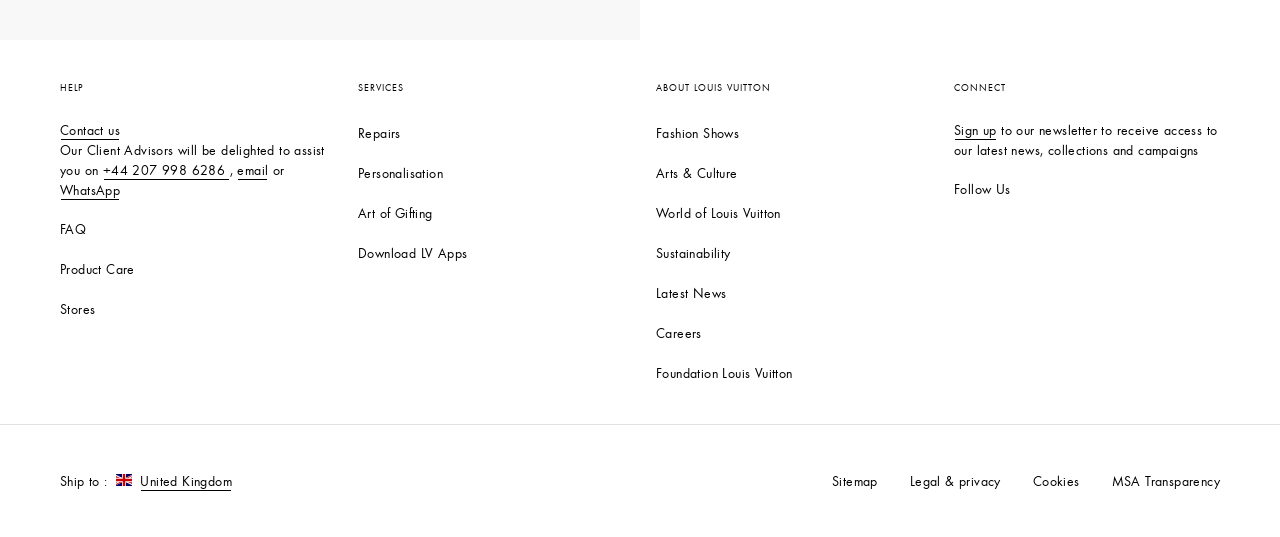Determine the bounding box coordinates for the clickable element required to fulfill the instruction: "Sign up". Provide the coordinates as four float numbers between 0 and 1, i.e., [left, top, right, bottom].

[0.745, 0.225, 0.779, 0.259]